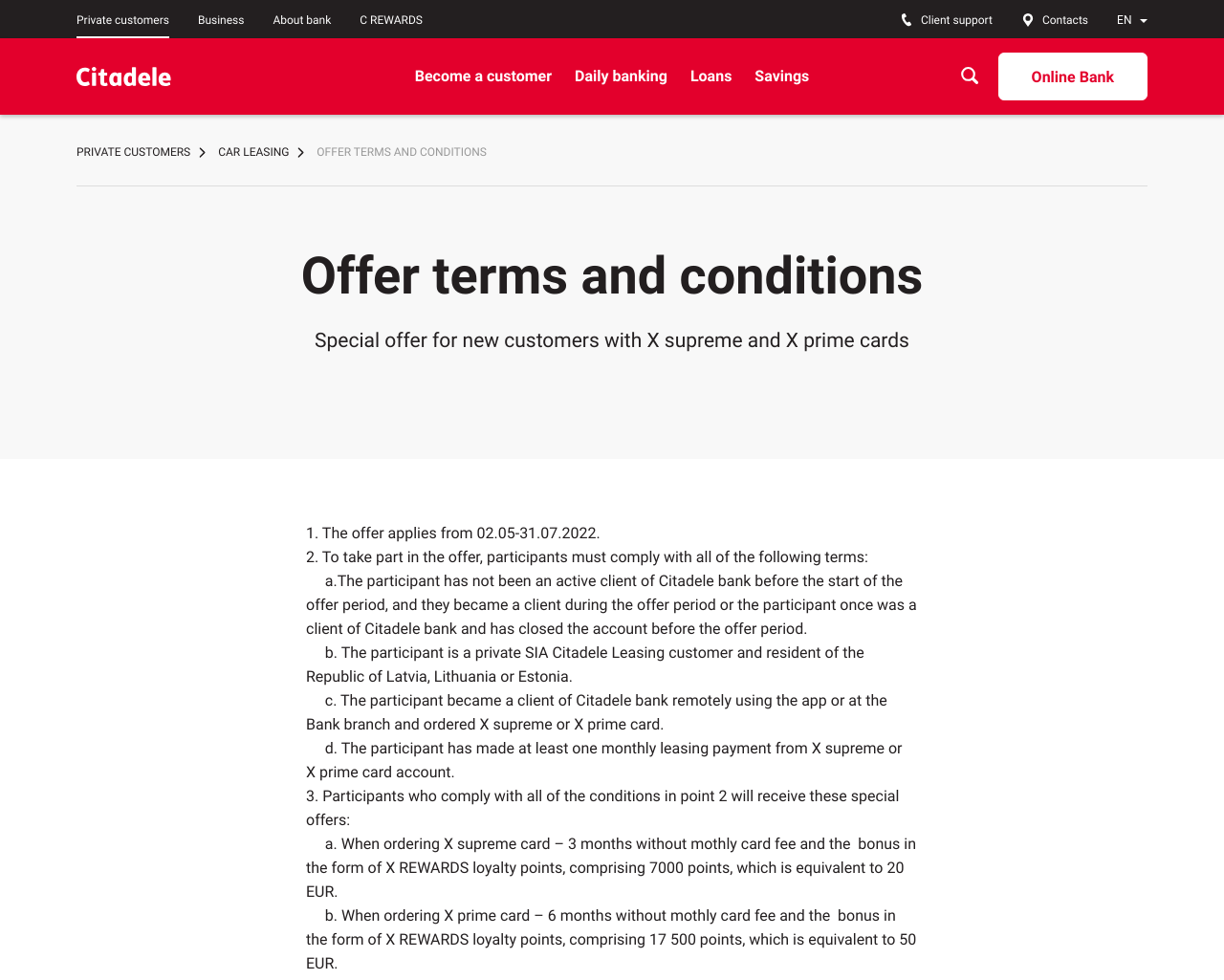Specify the bounding box coordinates of the element's area that should be clicked to execute the given instruction: "Learn about Daily banking". The coordinates should be four float numbers between 0 and 1, i.e., [left, top, right, bottom].

[0.47, 0.068, 0.545, 0.088]